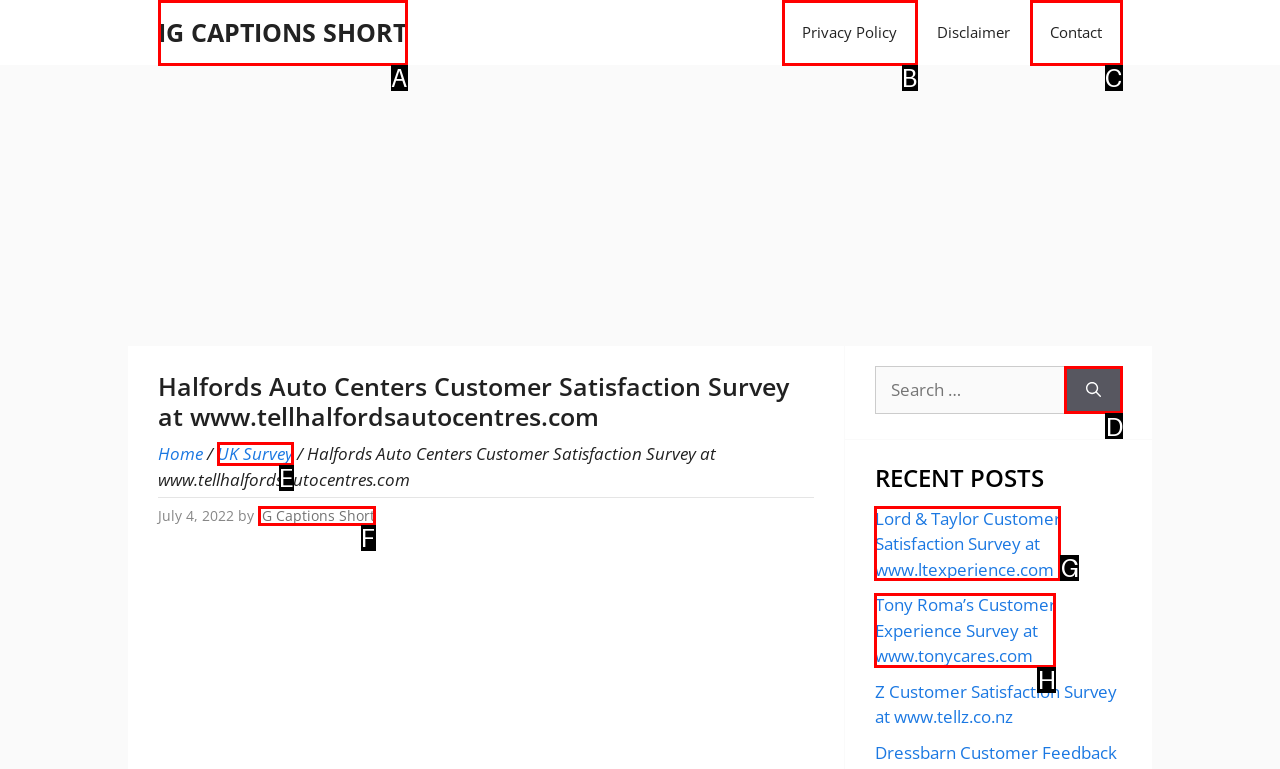Specify which HTML element I should click to complete this instruction: Click the 'Search' button Answer with the letter of the relevant option.

D